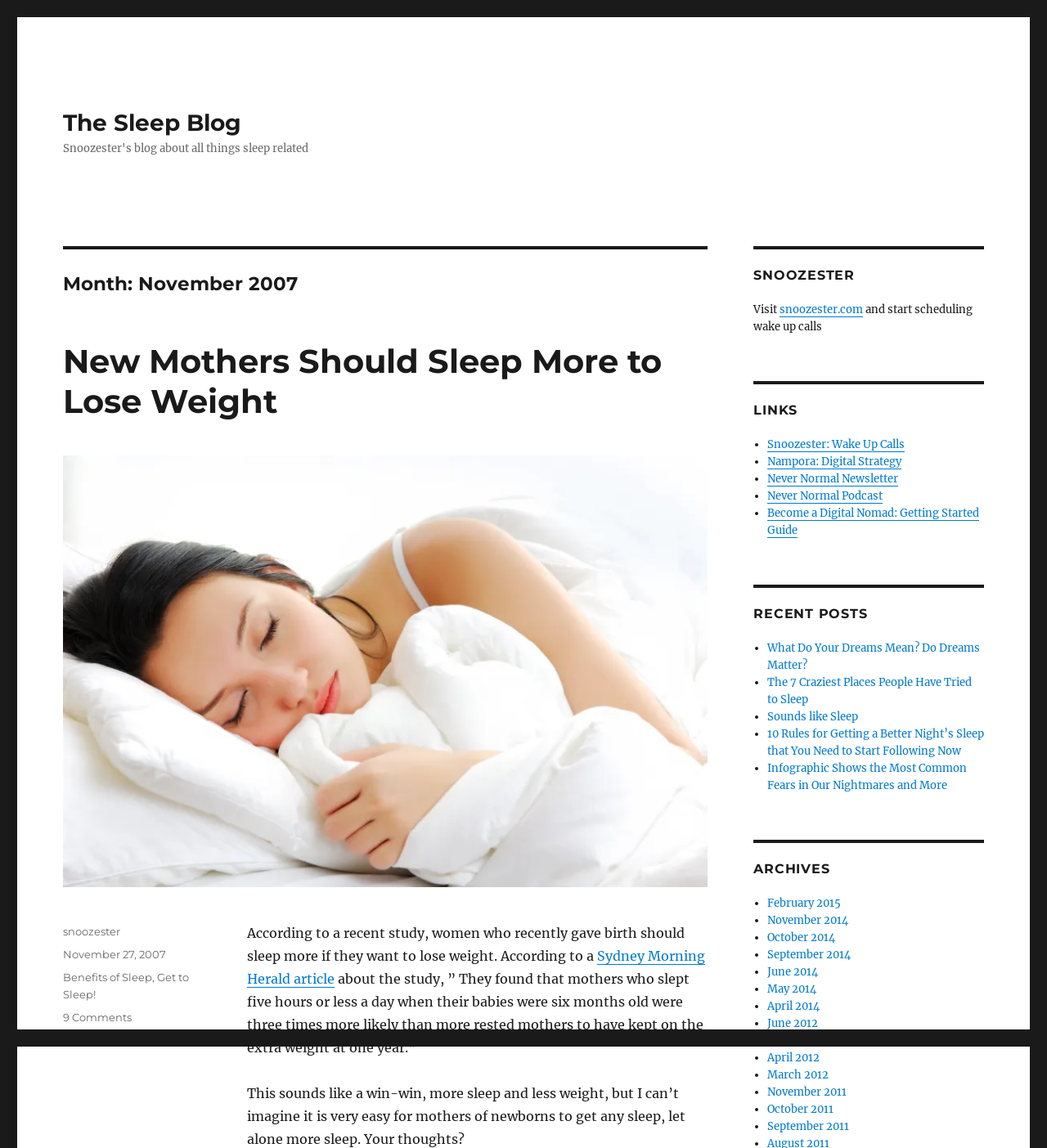Please look at the image and answer the question with a detailed explanation: What is the purpose of the 'Snoozester' link?

The purpose of the 'Snoozester' link can be determined by reading the text surrounding the link, which says 'Visit snoozester.com and start scheduling wake up calls'.